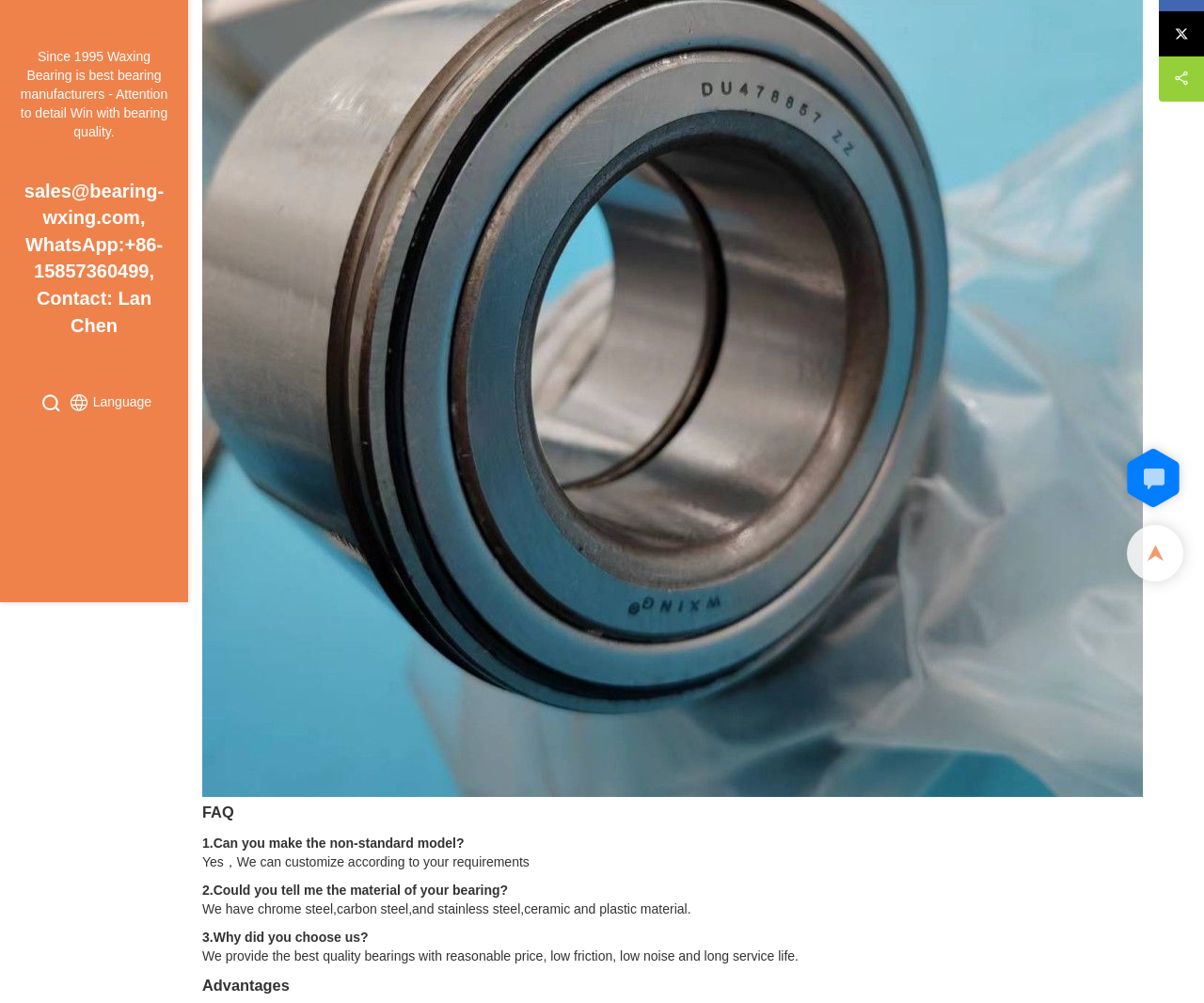Please specify the bounding box coordinates in the format (top-left x, top-left y, bottom-right x, bottom-right y), with all values as floating point numbers between 0 and 1. Identify the bounding box of the UI element described by: Language

[0.057, 0.386, 0.126, 0.414]